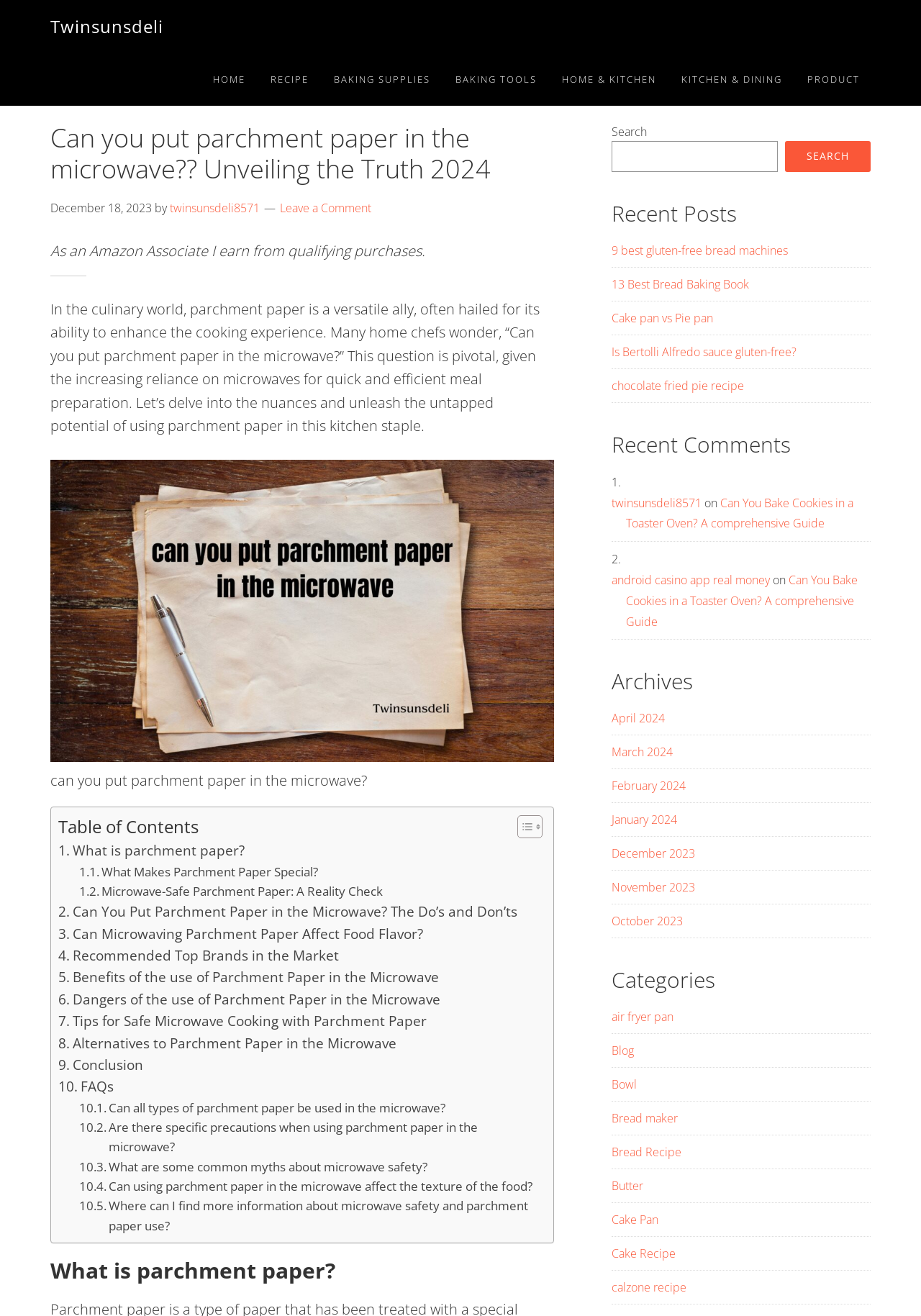Identify the bounding box for the UI element described as: "Baking Supplies". The coordinates should be four float numbers between 0 and 1, i.e., [left, top, right, bottom].

[0.351, 0.04, 0.479, 0.08]